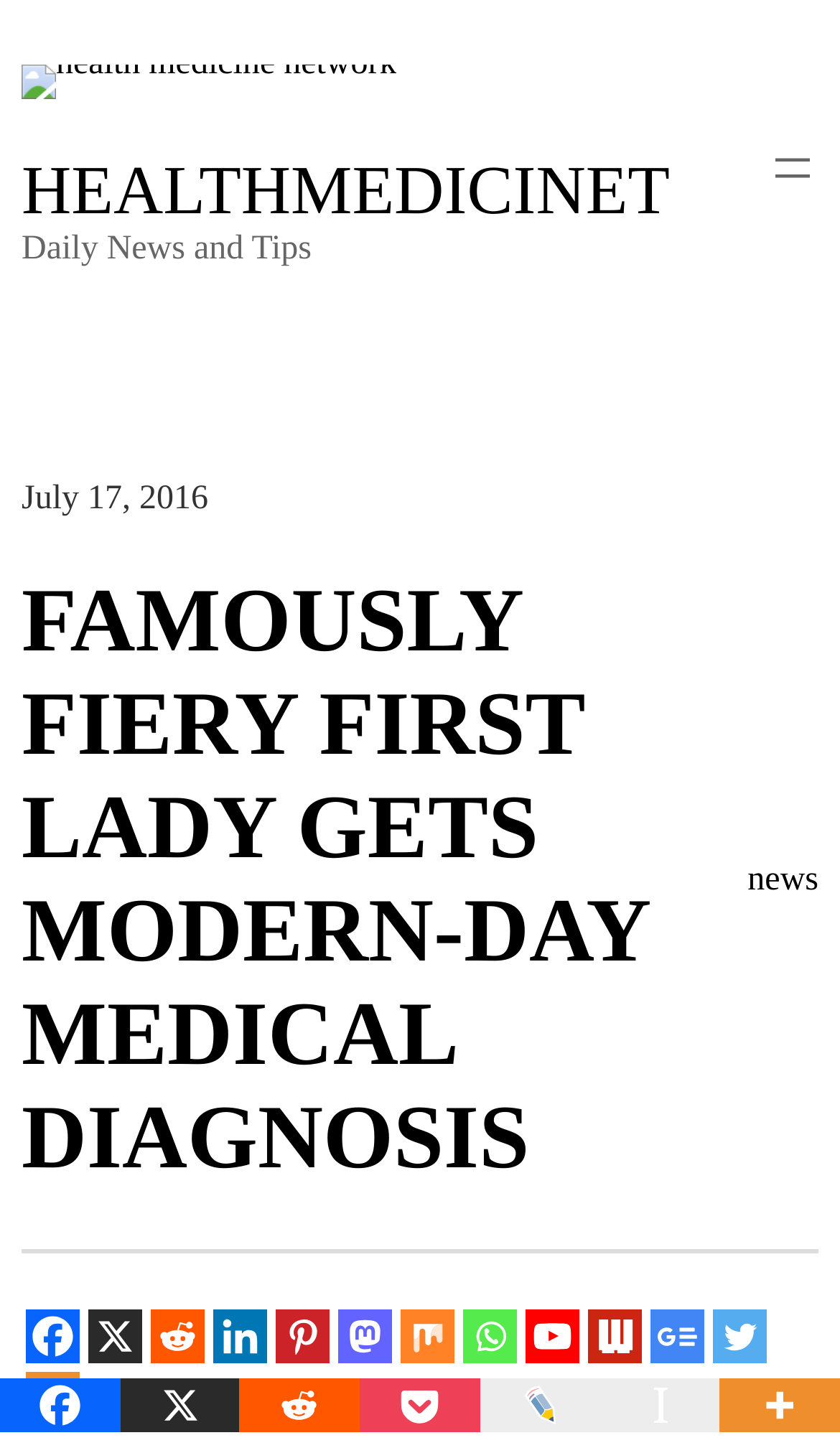Is there a separator below the news article title?
Using the image as a reference, deliver a detailed and thorough answer to the question.

Below the news article title, there is a separator element with a horizontal orientation, which separates the article title from the rest of the content.